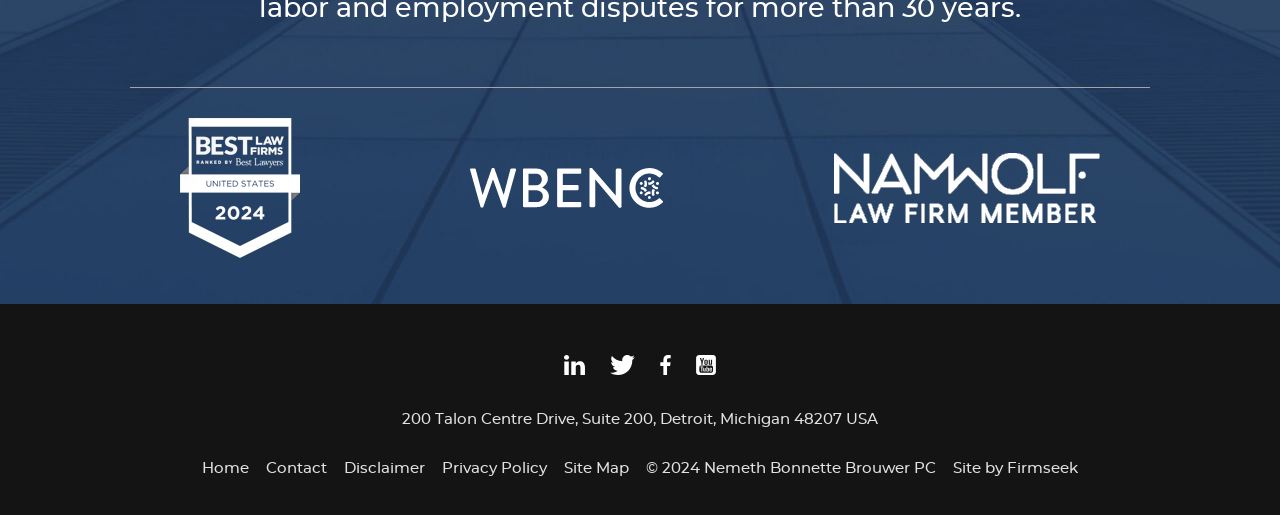How many navigation links are available?
Answer with a single word or phrase, using the screenshot for reference.

5